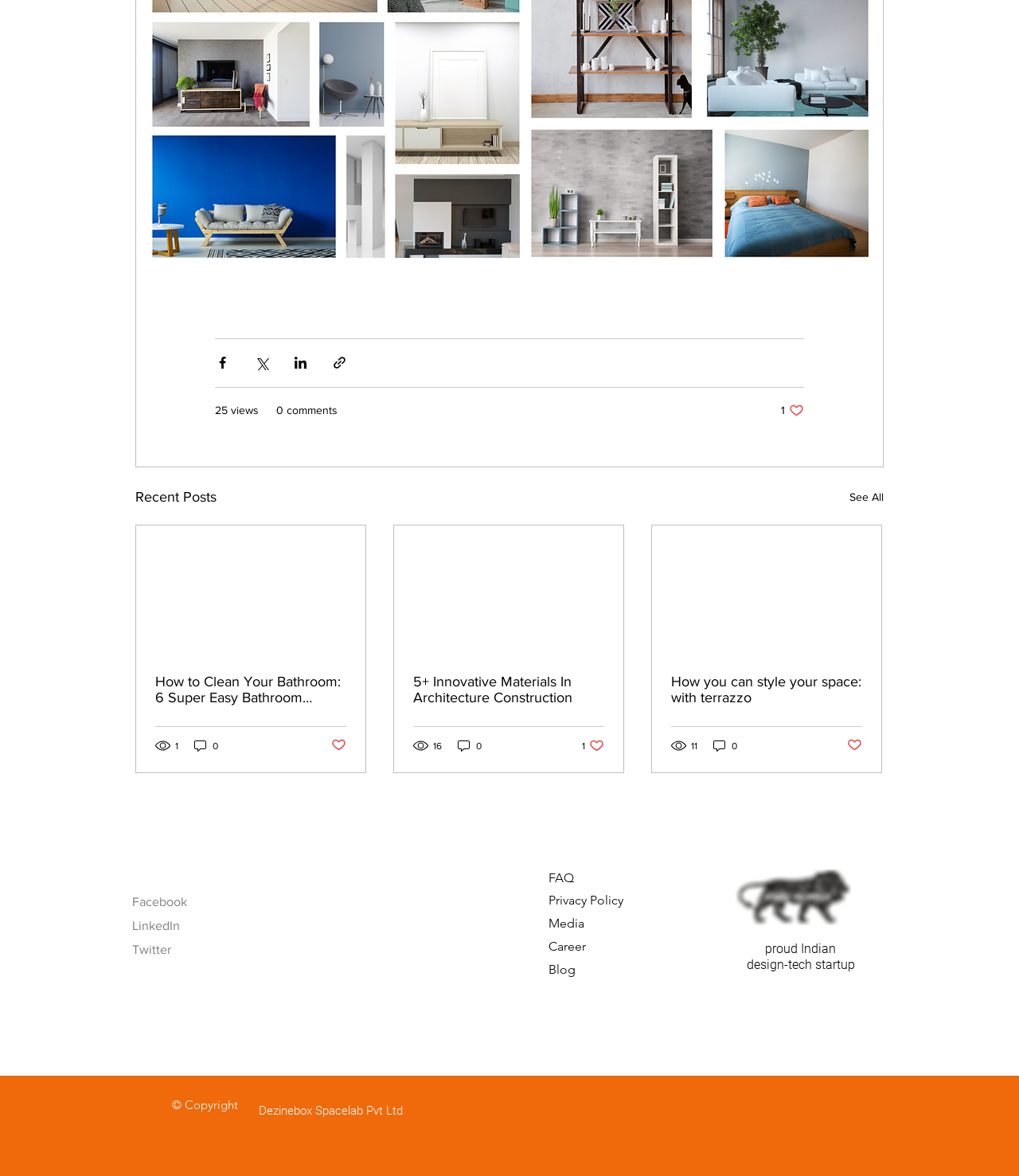Using the webpage screenshot, locate the HTML element that fits the following description and provide its bounding box: "aria-label="Instagram Social Icon"".

[0.648, 0.928, 0.678, 0.954]